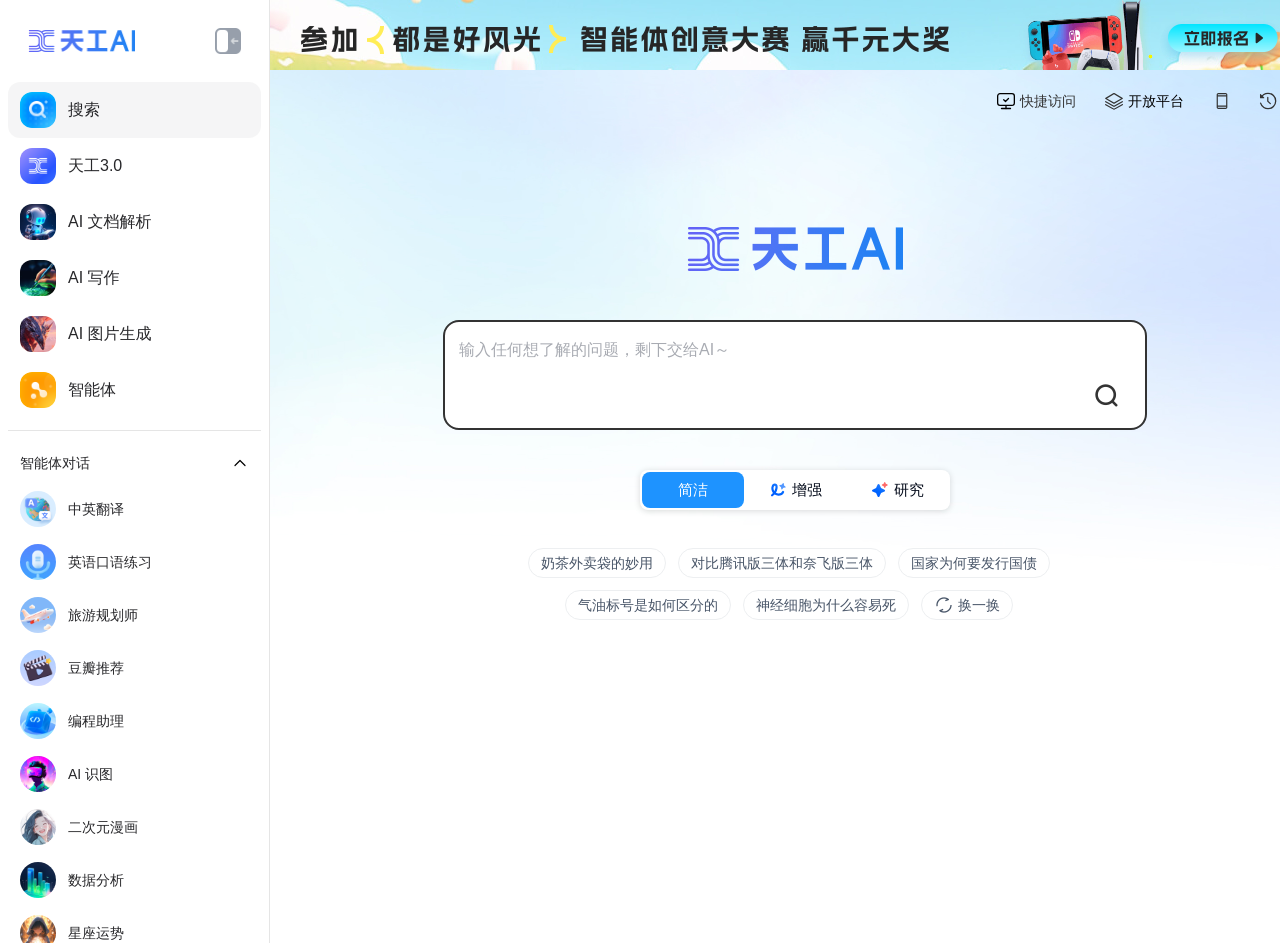Please find the bounding box coordinates of the element that must be clicked to perform the given instruction: "Explore the open platform". The coordinates should be four float numbers from 0 to 1, i.e., [left, top, right, bottom].

[0.881, 0.099, 0.925, 0.116]